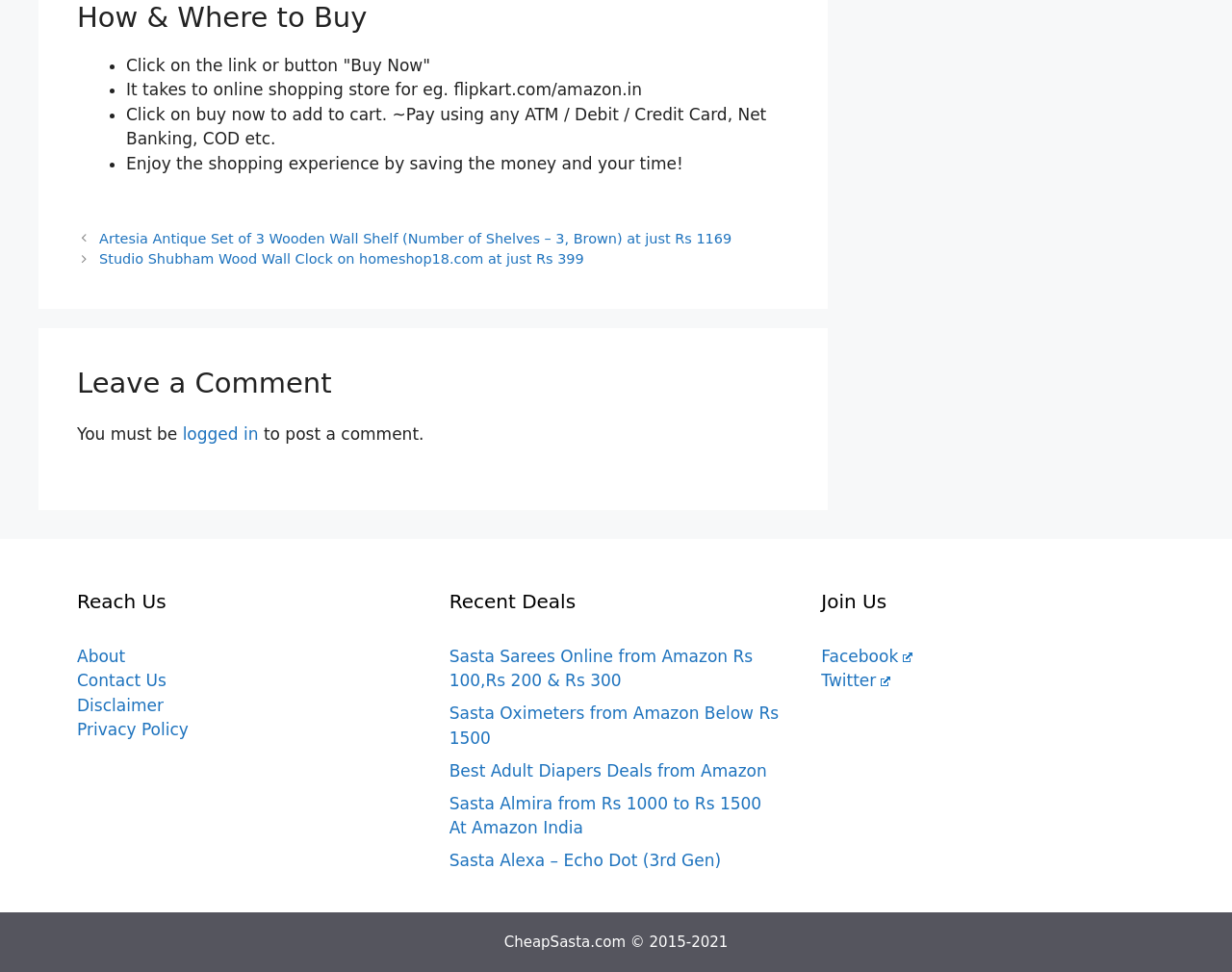Can you find the bounding box coordinates for the element that needs to be clicked to execute this instruction: "Click on 'Previous'"? The coordinates should be given as four float numbers between 0 and 1, i.e., [left, top, right, bottom].

[0.081, 0.237, 0.594, 0.253]